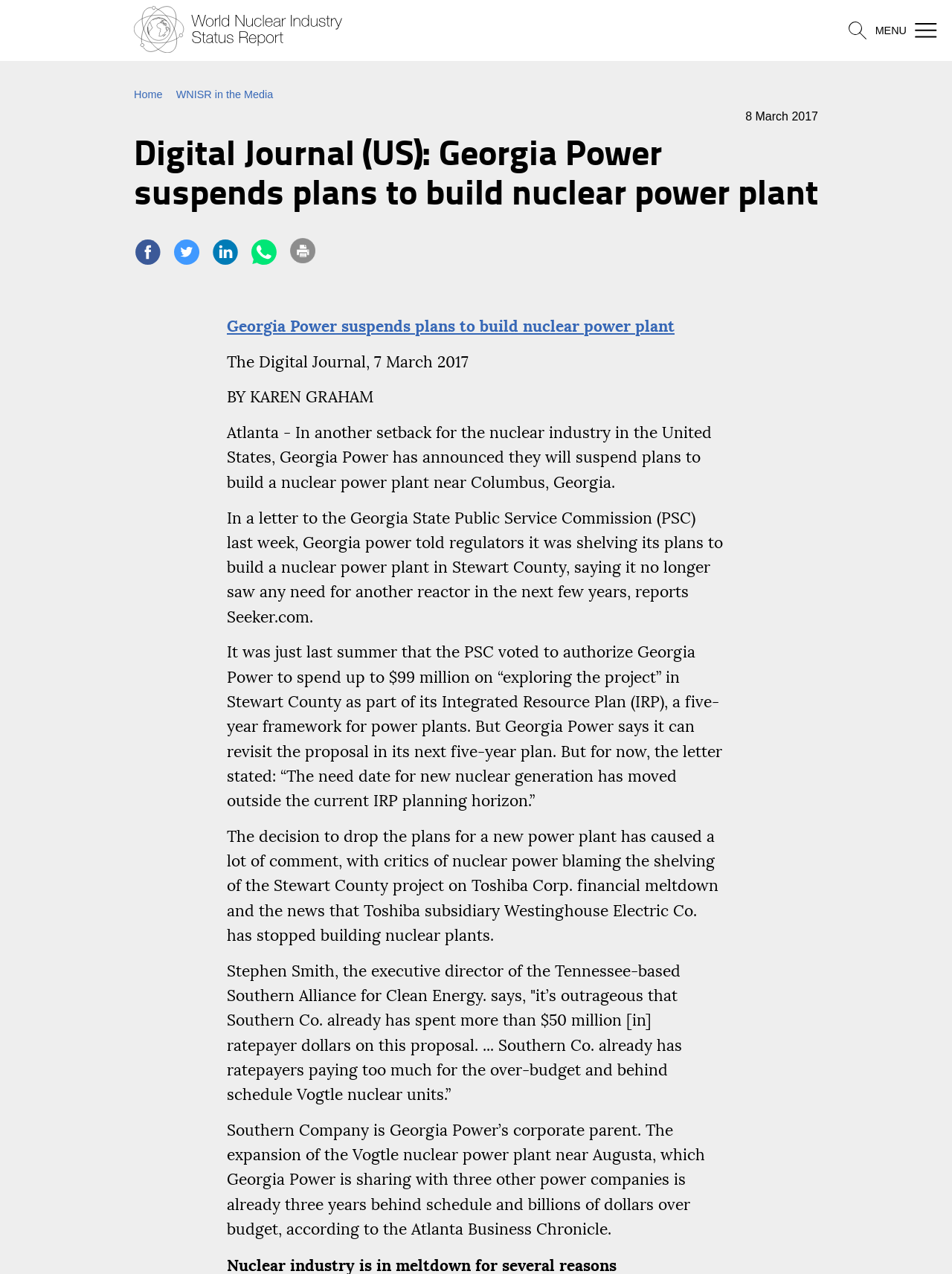Examine the screenshot and answer the question in as much detail as possible: What is the name of the company that announced to suspend plans to build a nuclear power plant?

I found the company's name by looking at the text 'Georgia Power has announced they will suspend plans to build a nuclear power plant near Columbus, Georgia.' which is located in the article.